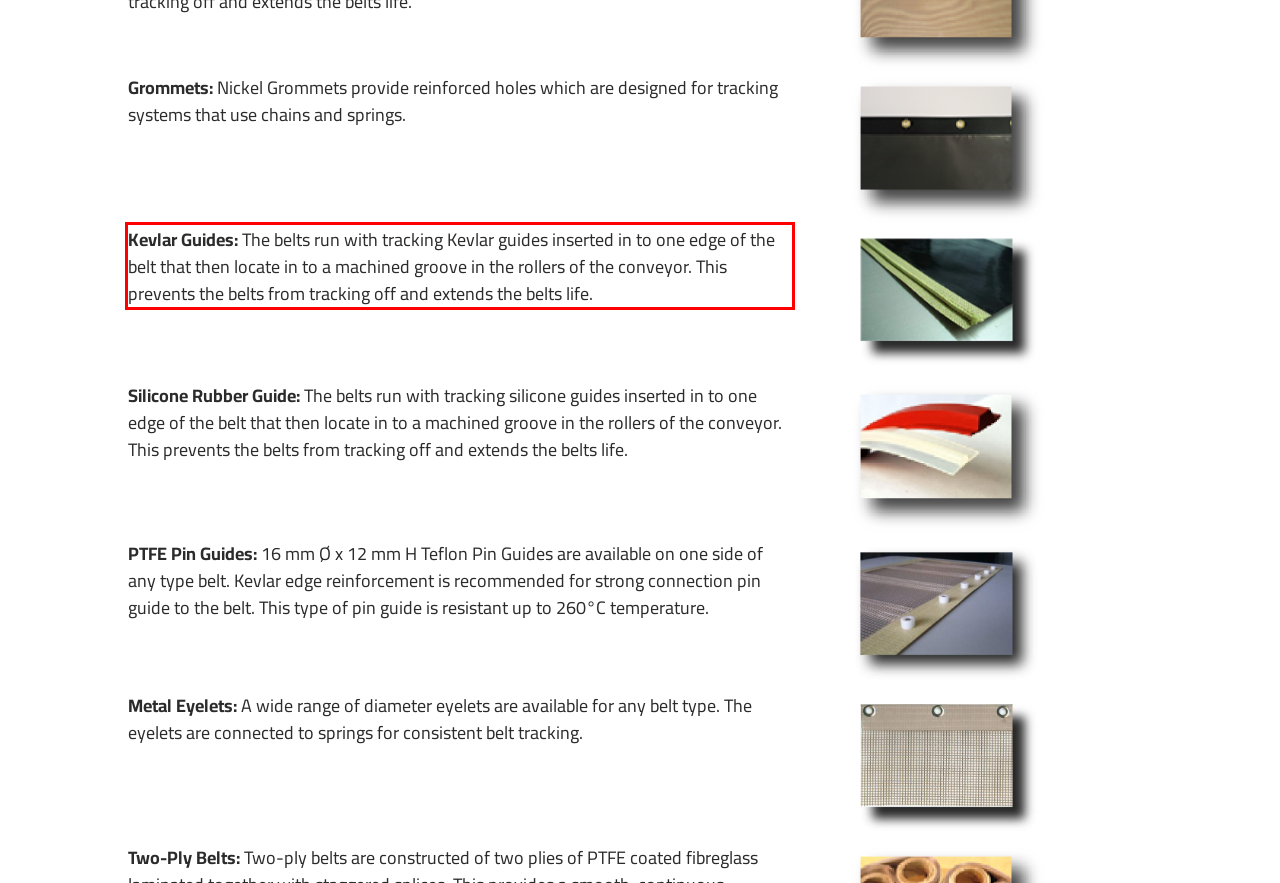Please examine the screenshot of the webpage and read the text present within the red rectangle bounding box.

Kevlar Guides: The belts run with tracking Kevlar guides inserted in to one edge of the belt that then locate in to a machined groove in the rollers of the conveyor. This prevents the belts from tracking off and extends the belts life.